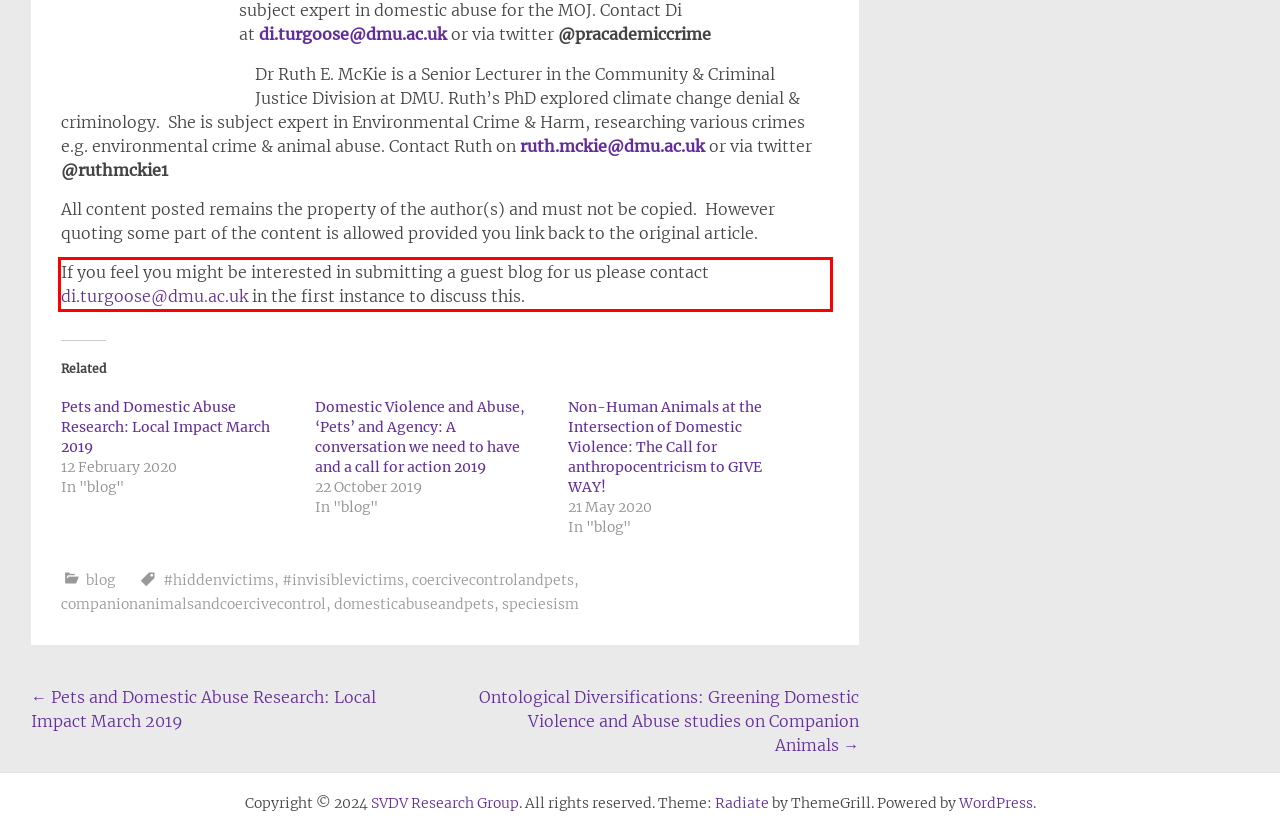With the given screenshot of a webpage, locate the red rectangle bounding box and extract the text content using OCR.

If you feel you might be interested in submitting a guest blog for us please contact di.turgoose@dmu.ac.uk in the first instance to discuss this.